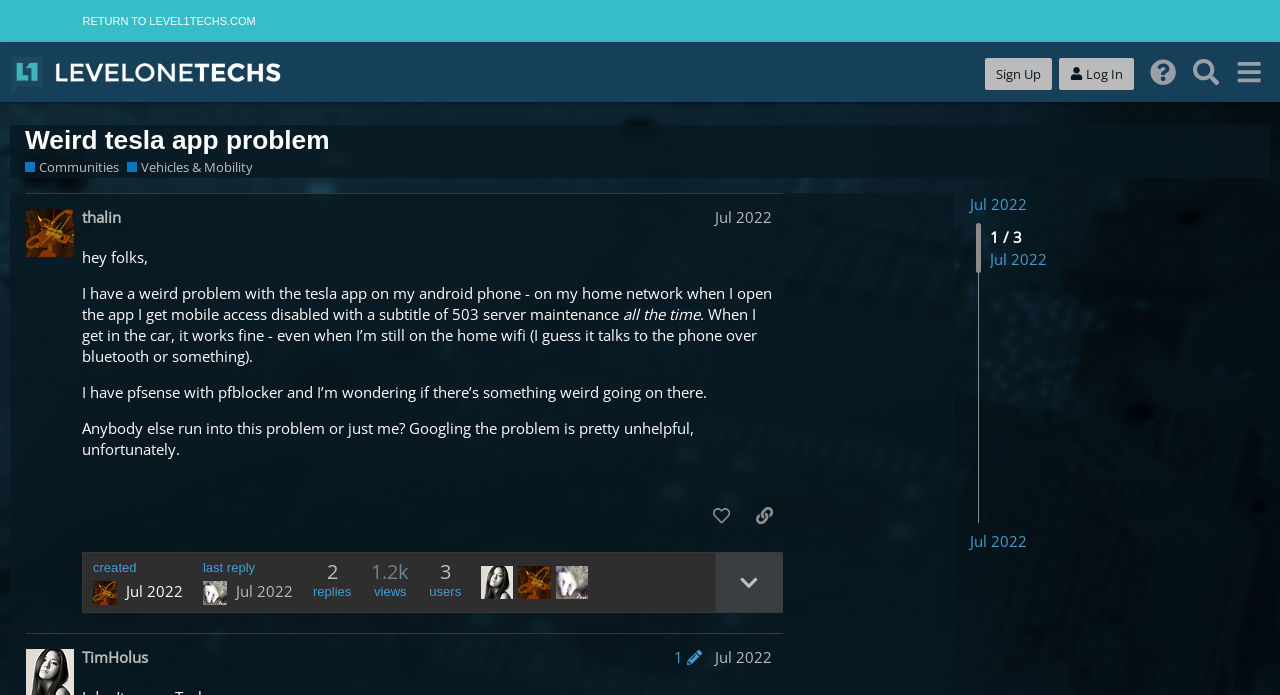Offer a thorough description of the webpage.

This webpage is a forum discussion page titled "Weird tesla app problem" on the Level1Techs Forums website. At the top, there is a navigation bar with links to "RETURN TO LEVEL1TECHS.COM", "Level1Techs Forums", "Sign Up", "Log In", "Needs Reply", "Search", and a menu button. Below the navigation bar, there is a heading that displays the title of the discussion, "Weird tesla app problem", along with links to "Communities" and "Vehicles & Mobility".

The main content of the page is a post by a user named "thalin" dated July 2022. The post describes a problem with the Tesla app on an Android phone, where mobile access is disabled on the home network. The user is seeking help and wondering if others have experienced the same issue. The post is followed by a series of buttons, including "like this post", "copy a link to this post to clipboard", and a button with an image.

Below the post, there is information about the post, including the number of replies, views, and users who have participated in the discussion. There are also links to other users who have participated in the discussion, including "TimHolus", "thalin", and "FunnyPossum". Additionally, there is a section that displays the post edit history of "TimHolus" dated July 2022.

Overall, the webpage is a discussion forum where users can share their problems and seek help from others.